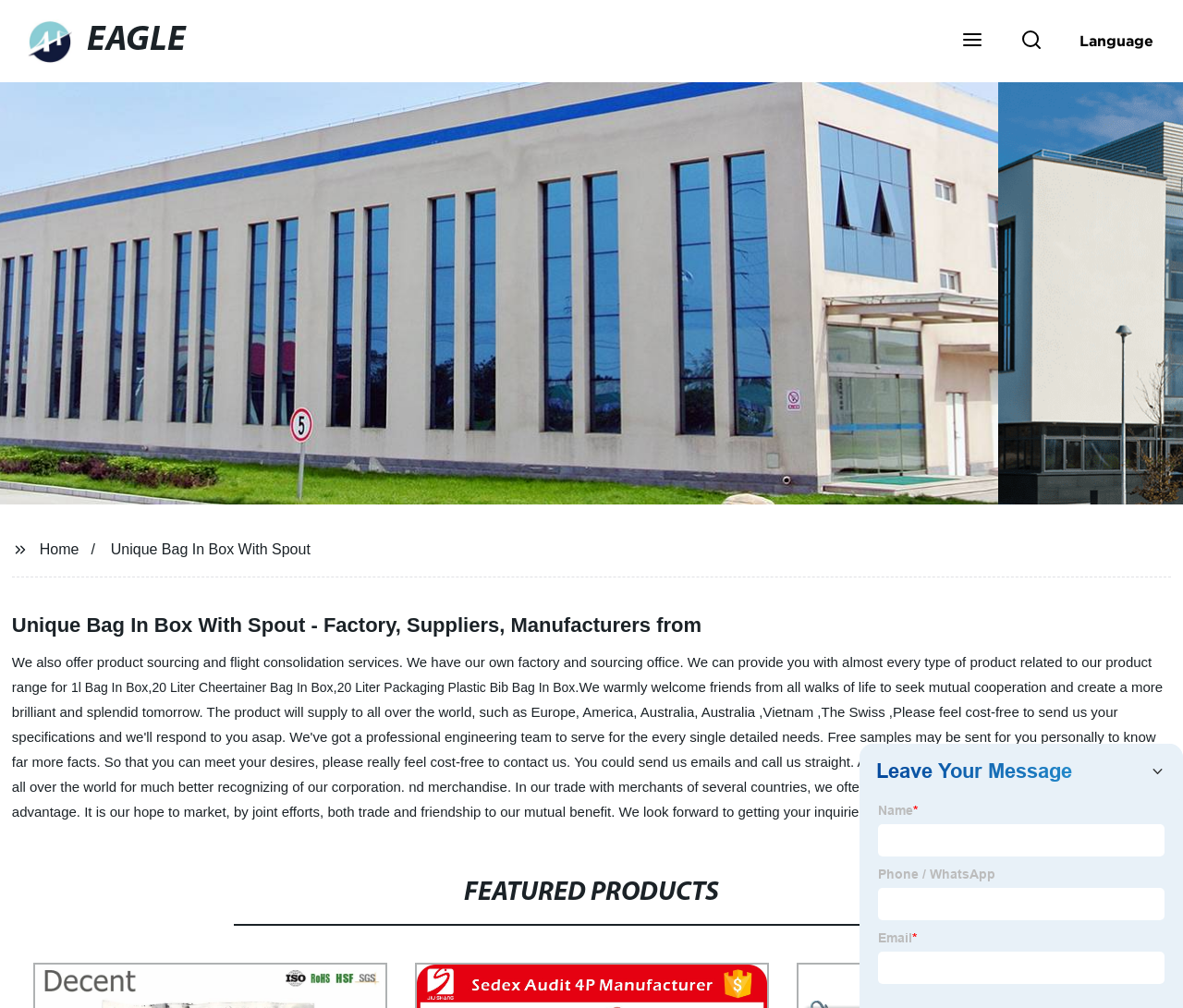Find the bounding box of the web element that fits this description: "Language".

[0.899, 0.032, 0.989, 0.049]